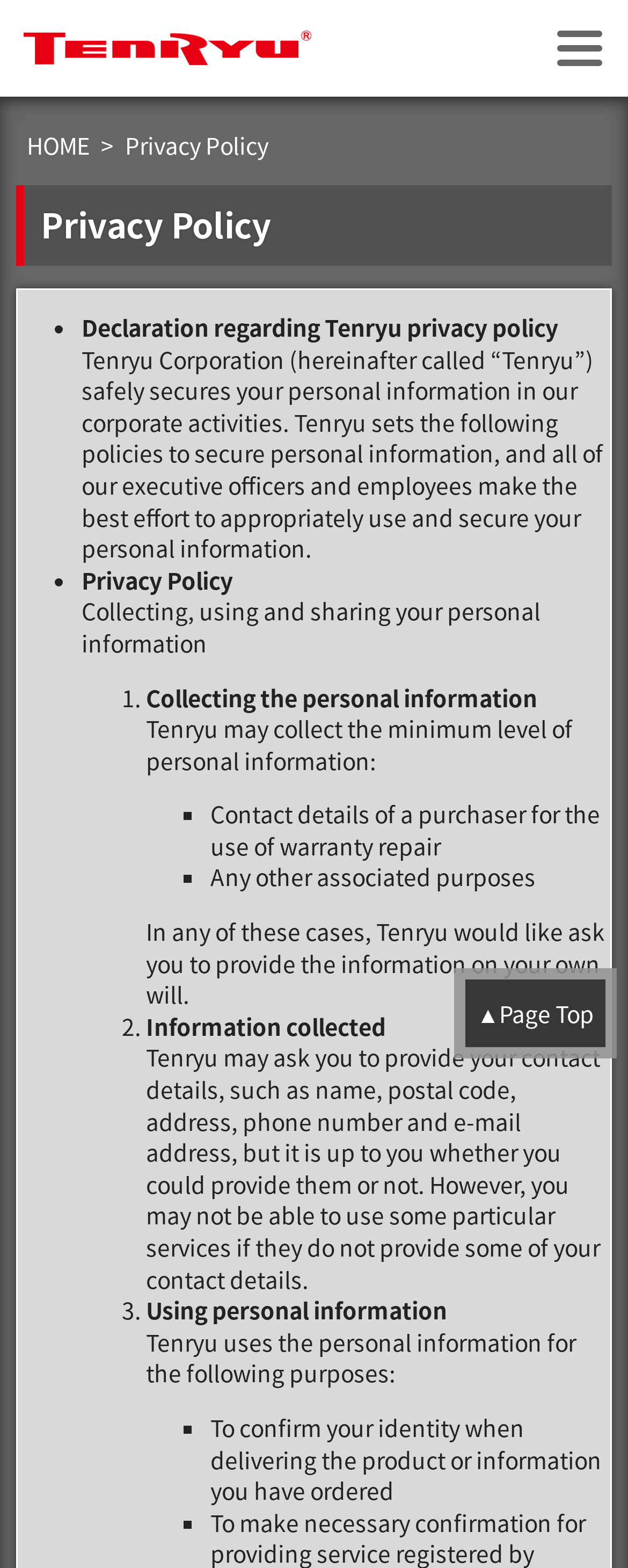How many types of personal information may be collected by Tenryu?
Please look at the screenshot and answer in one word or a short phrase.

At least 5